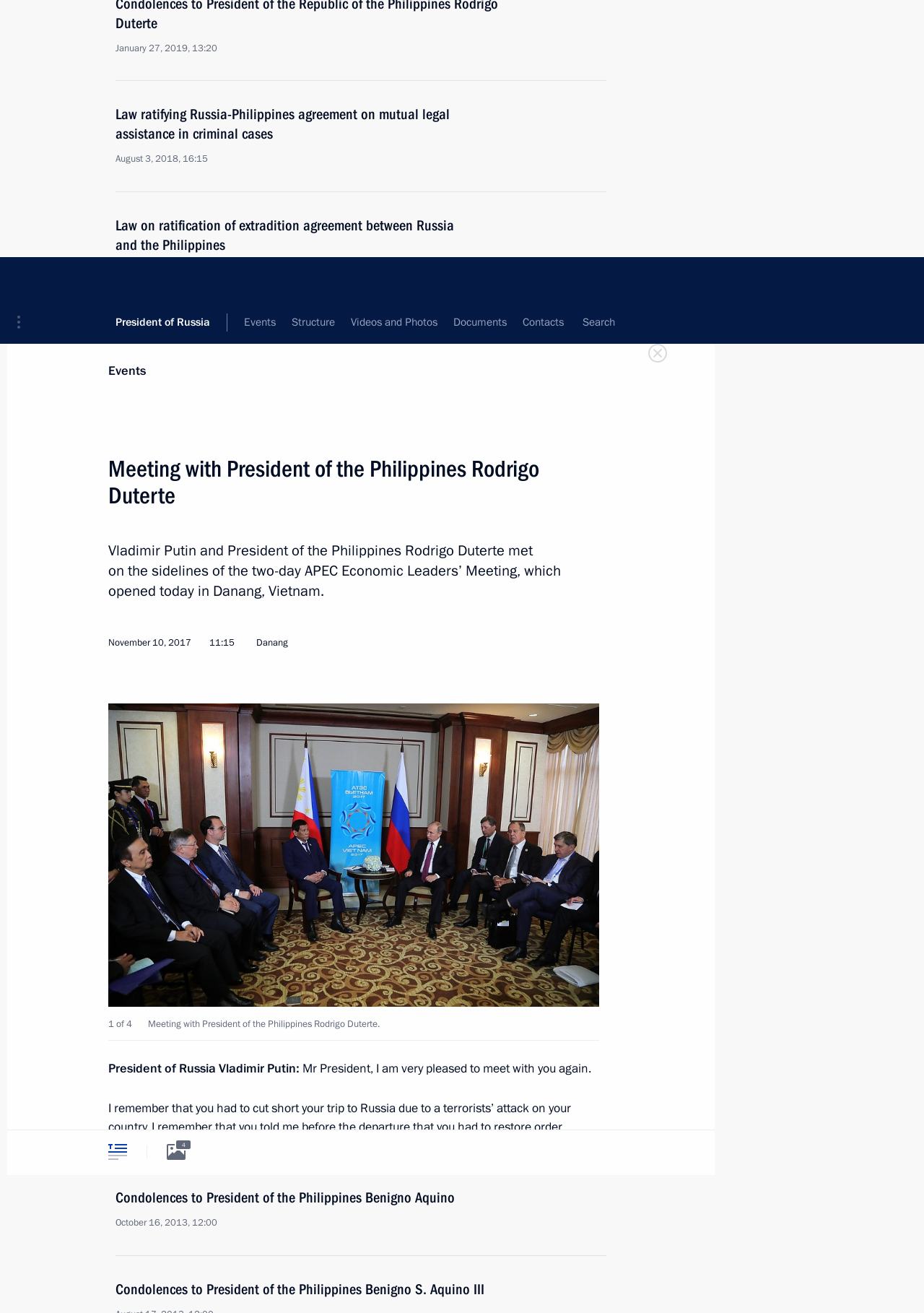Locate the bounding box coordinates of the element that should be clicked to execute the following instruction: "Read the 'About website' information".

[0.547, 0.531, 0.608, 0.541]